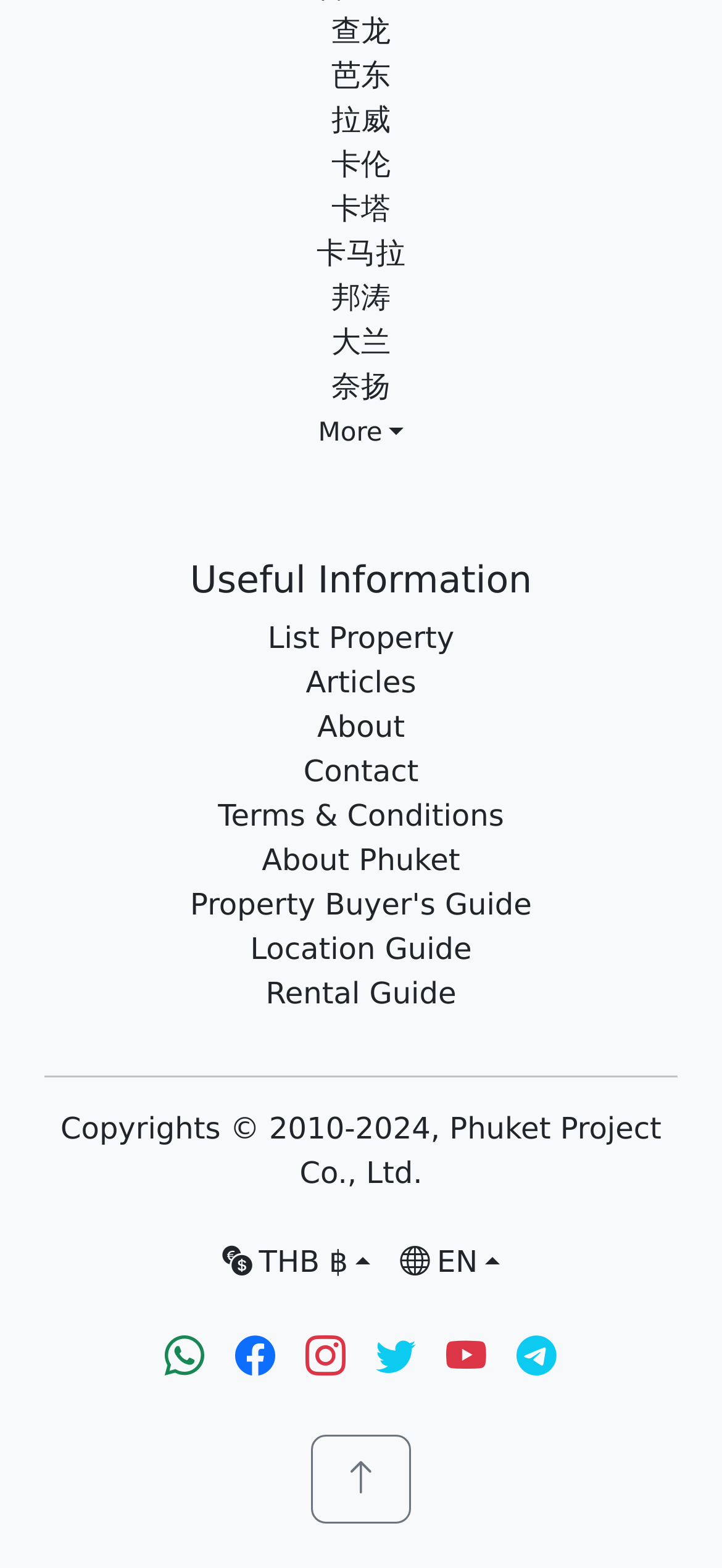Provide your answer to the question using just one word or phrase: What is the copyright information of this website?

Phuket Project Co., Ltd.